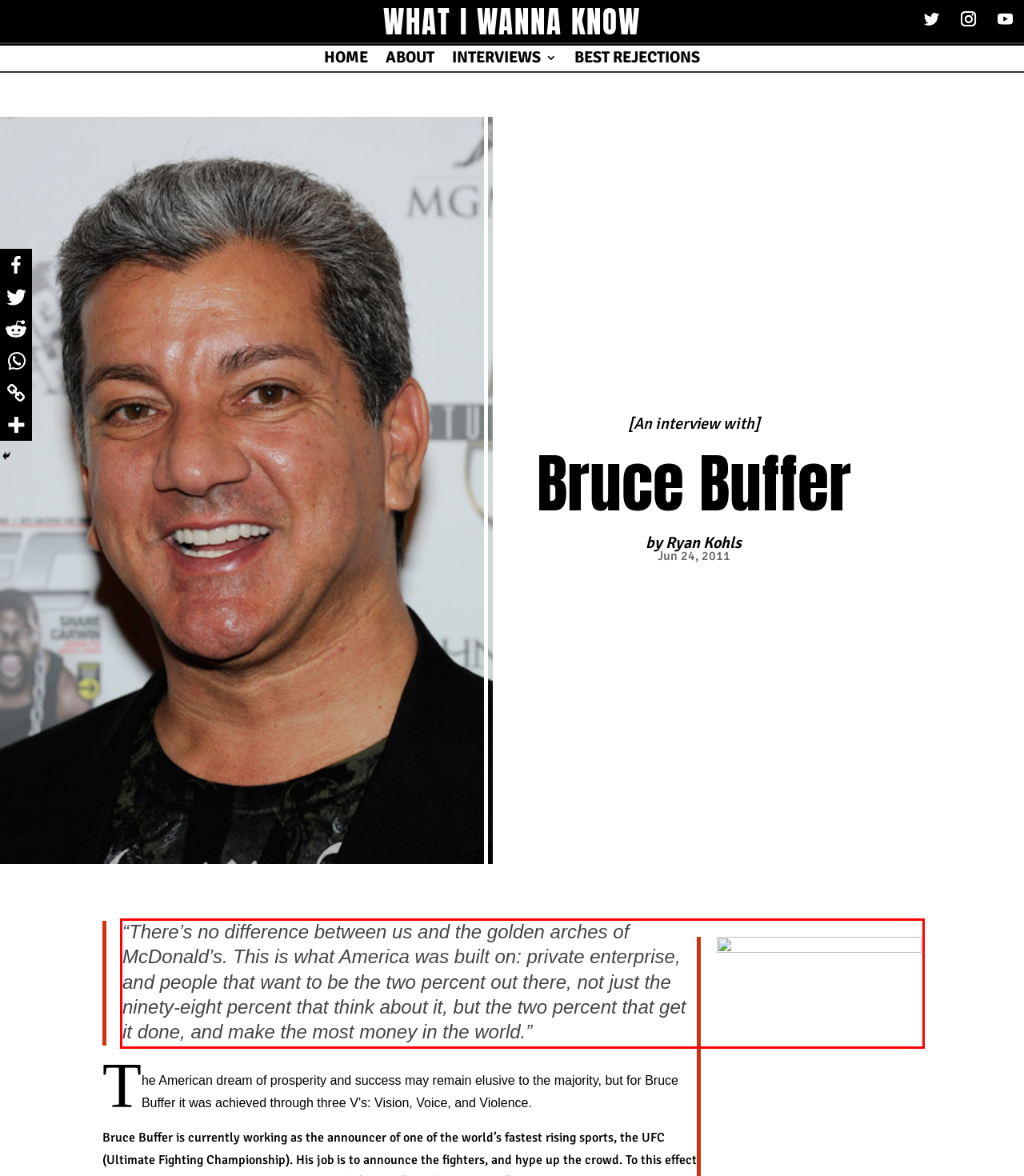Look at the webpage screenshot and recognize the text inside the red bounding box.

“There’s no difference between us and the golden arches of McDonald’s. This is what America was built on: private enterprise, and people that want to be the two percent out there, not just the ninety-eight percent that think about it, but the two percent that get it done, and make the most money in the world.”